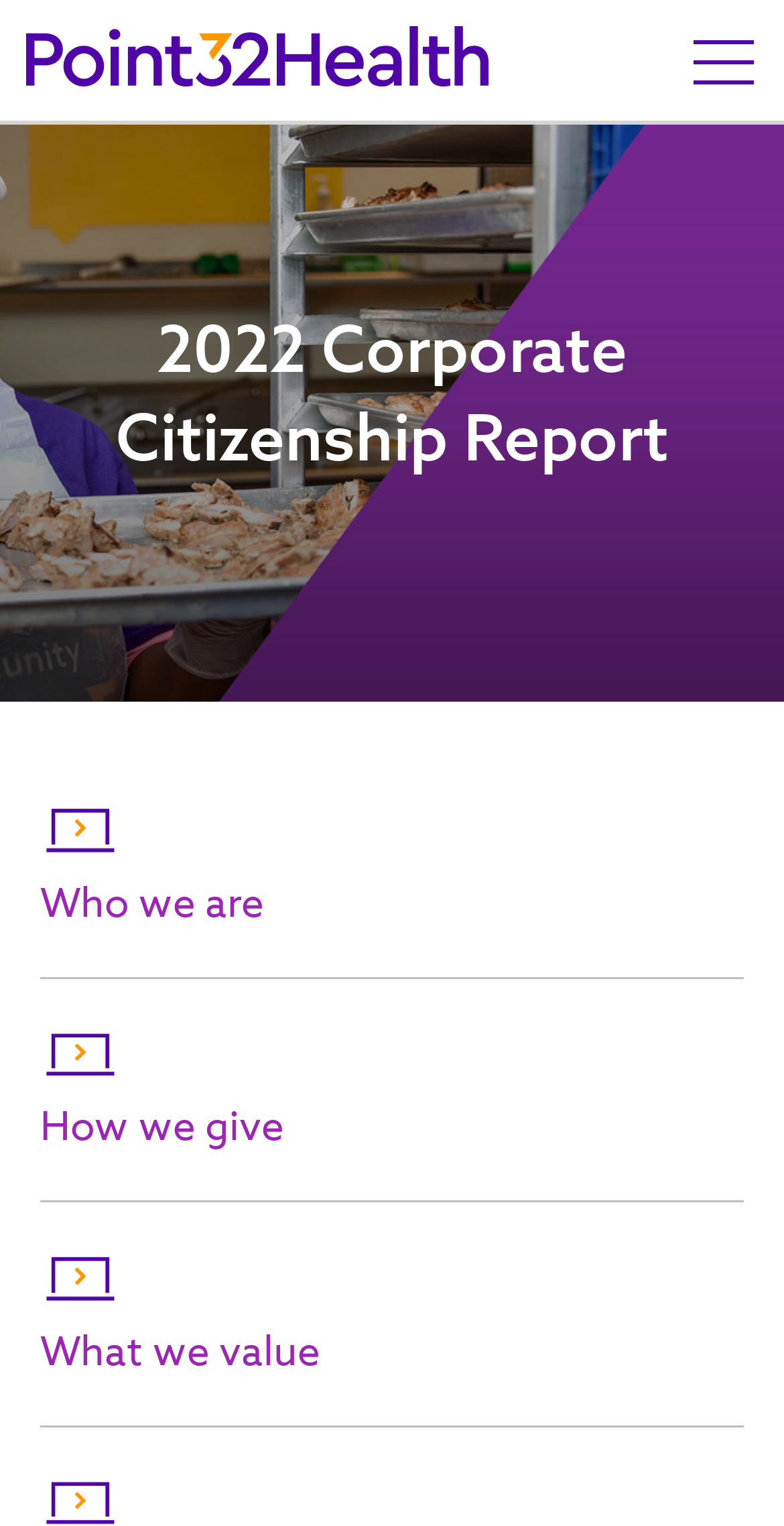Please use the details from the image to answer the following question comprehensively:
What is the color scheme of the icons used in the webpage?

I examined the description of the image elements 'P32H_Icon_At_Work_rgb_purple_orange' and inferred that the icons used in the webpage have a purple and orange color scheme.